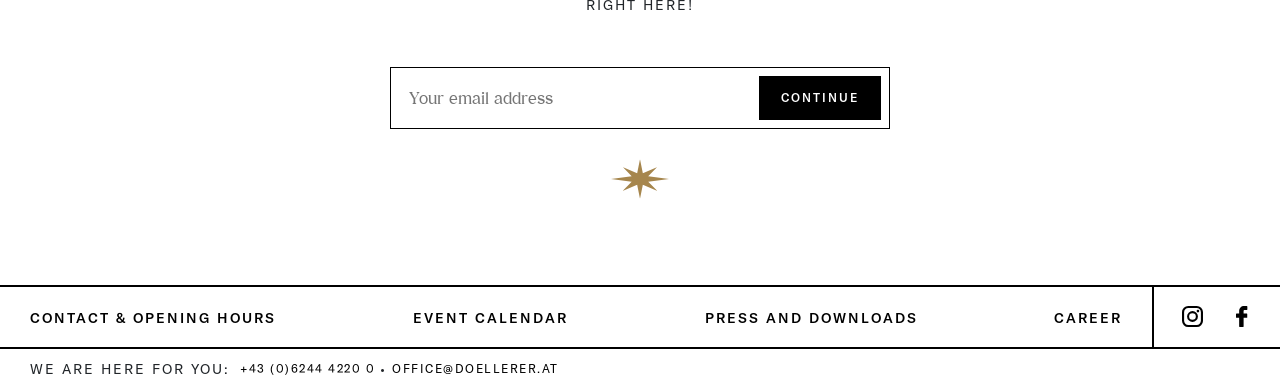Please determine the bounding box coordinates of the element's region to click for the following instruction: "Open event calendar".

[0.323, 0.794, 0.444, 0.84]